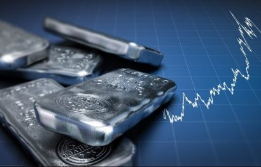What is represented by the rising graph line? Analyze the screenshot and reply with just one word or a short phrase.

market value of silver